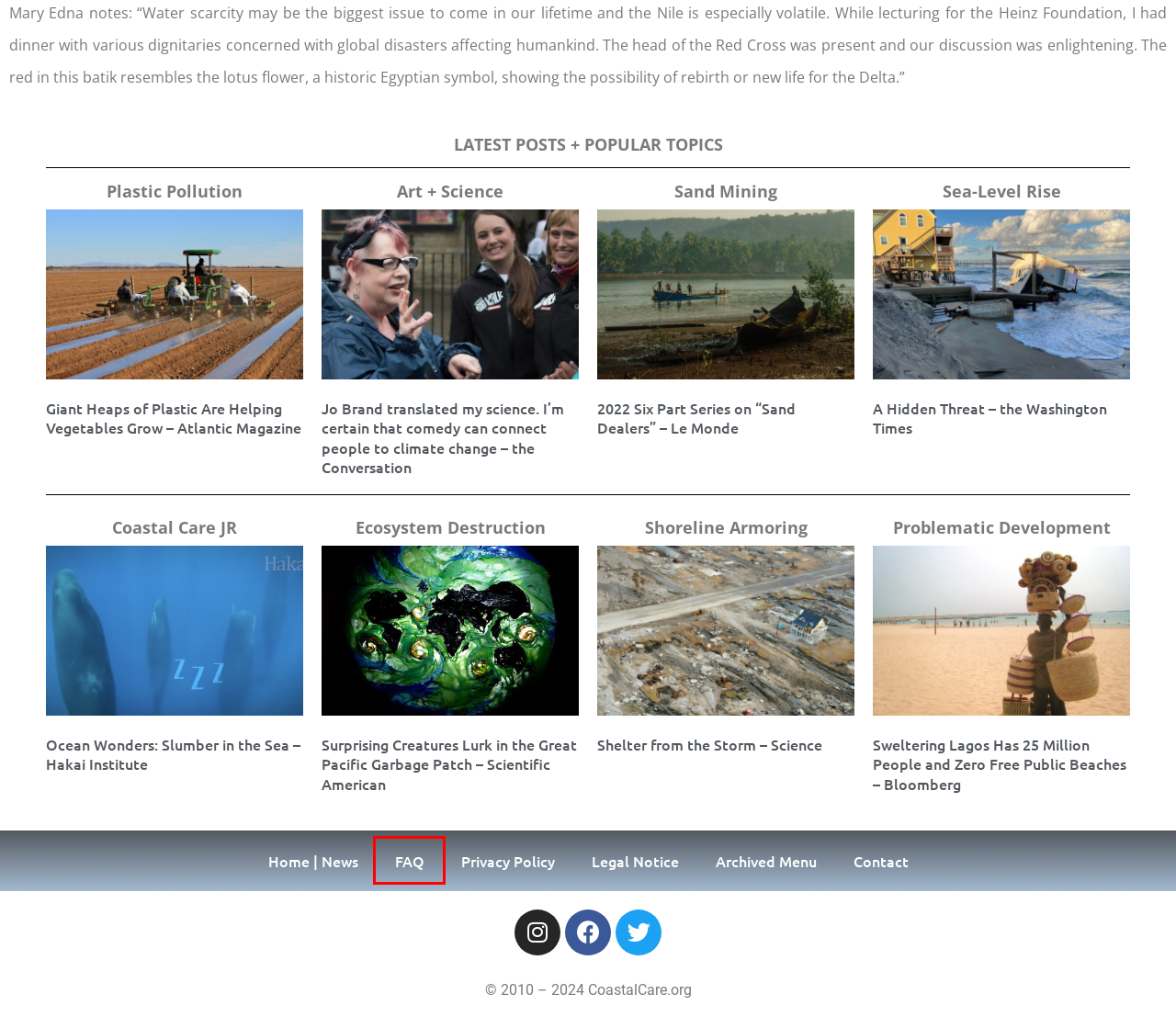You have been given a screenshot of a webpage, where a red bounding box surrounds a UI element. Identify the best matching webpage description for the page that loads after the element in the bounding box is clicked. Options include:
A. FAQ - Coastal Care
B. Sand Mining - Coastal Care
C. Sweltering Lagos Has 25 Million People and Zero Free Public Beaches - Bloomberg - Coastal Care
D. Surprising Creatures Lurk in the Great Pacific Garbage Patch - Scientific American - Coastal Care
E. 2022 Six Part Series on "Sand Dealers" - Le Monde - Coastal Care
F. Problematic Coastal Development - Coastal Care
G. Ocean Wonders: Slumber in the Sea - Hakai Institute - Coastal Care
H. Giant Heaps of Plastic Are Helping Vegetables Grow - Atlantic Magazine - Coastal Care

A